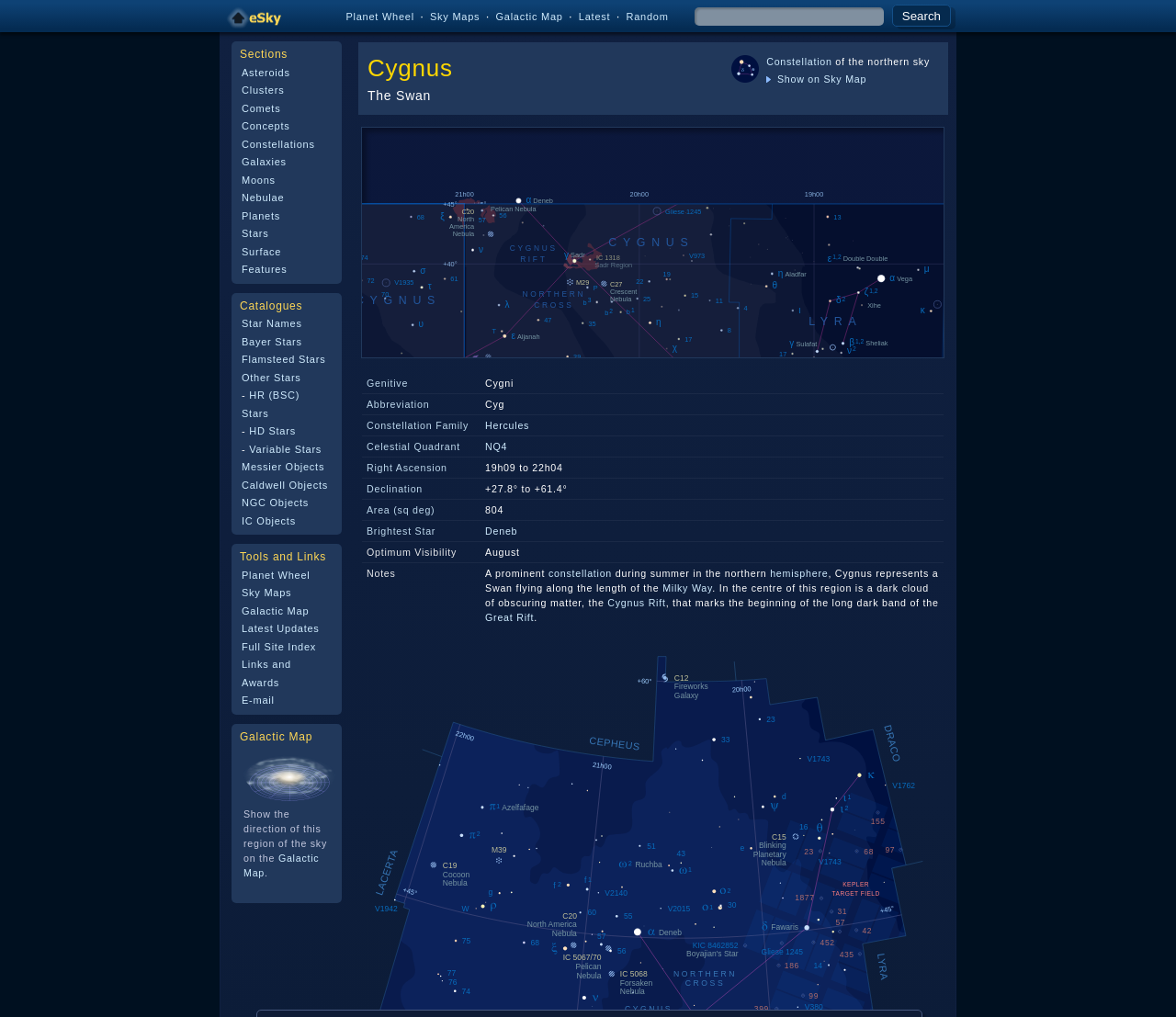Determine the bounding box coordinates of the clickable element to achieve the following action: 'Search for a celestial object'. Provide the coordinates as four float values between 0 and 1, formatted as [left, top, right, bottom].

[0.591, 0.007, 0.752, 0.025]